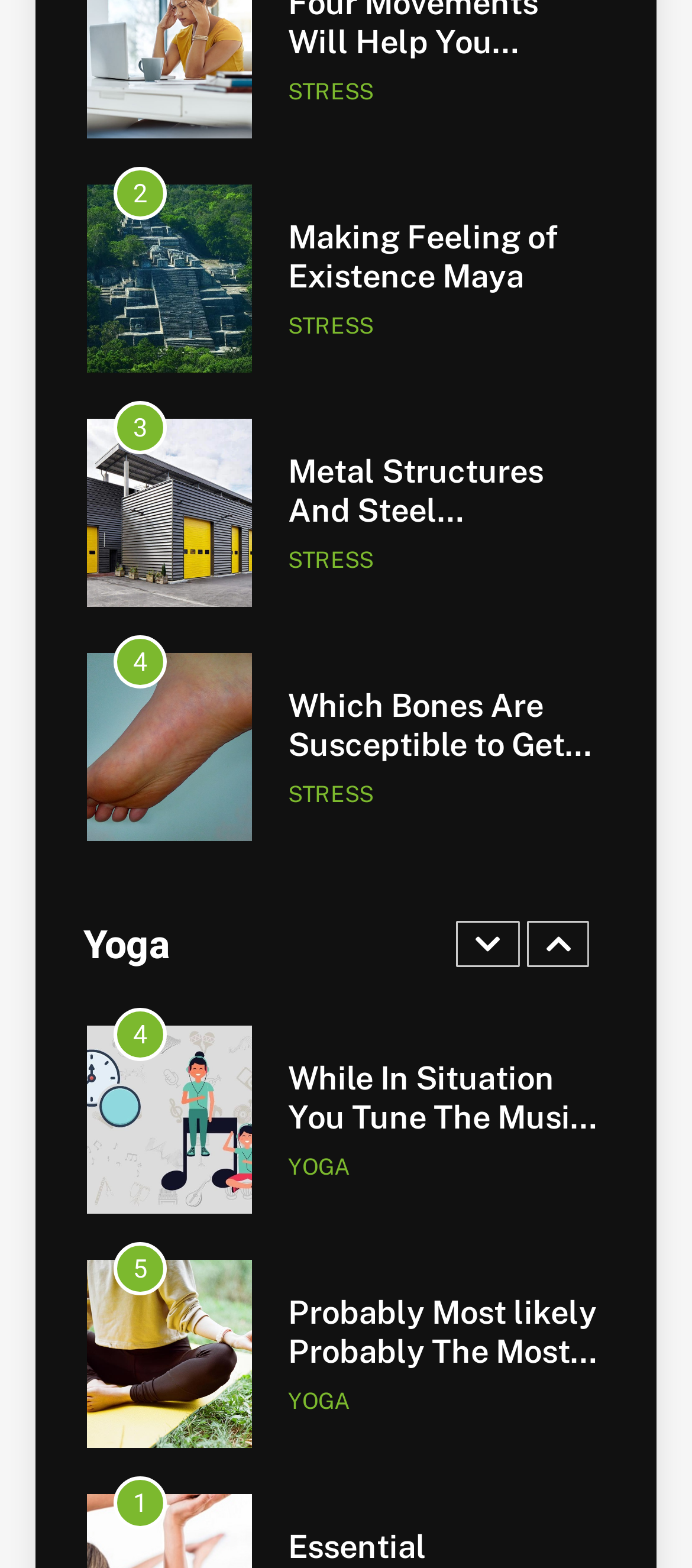What is the topic of the first article?
Answer with a single word or short phrase according to what you see in the image.

Making Feeling of Existence Maya